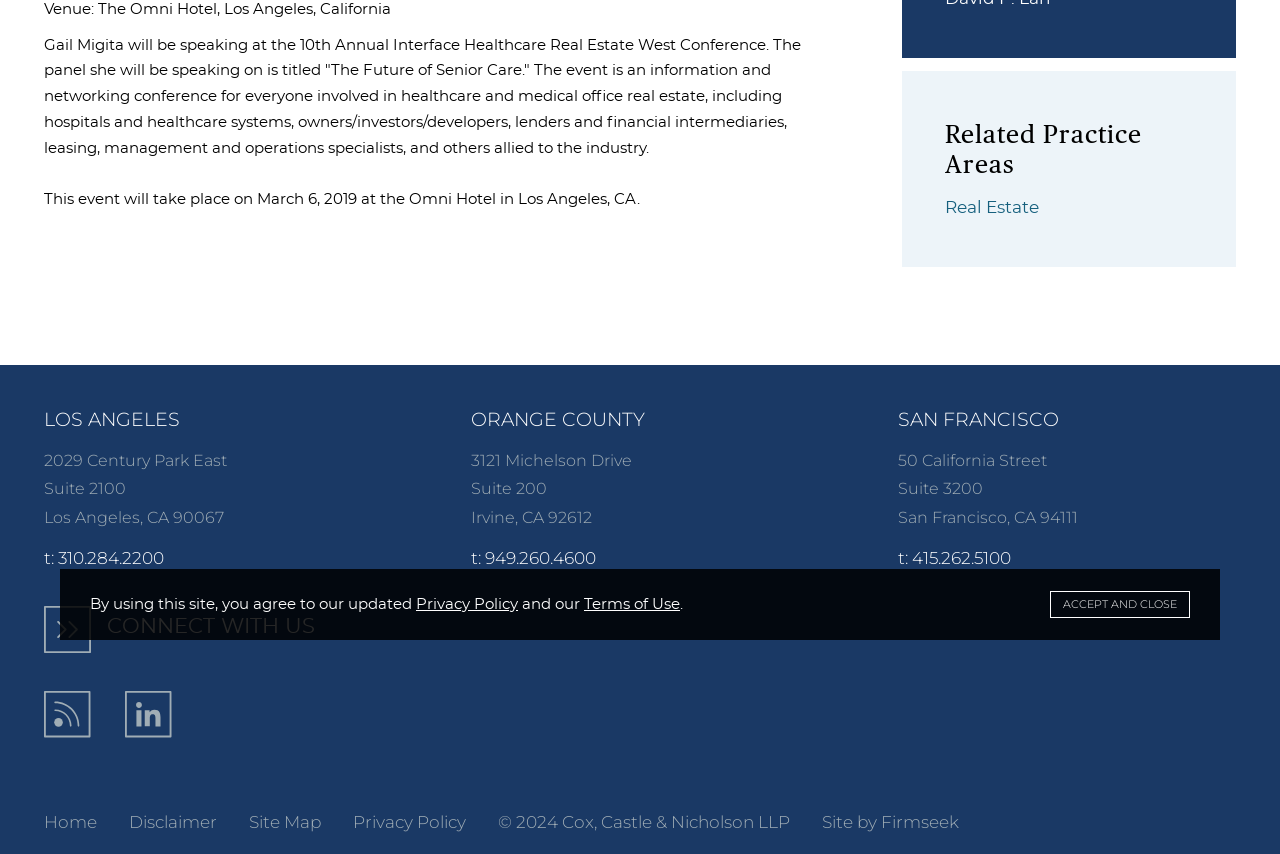Determine the bounding box coordinates (top-left x, top-left y, bottom-right x, bottom-right y) of the UI element described in the following text: Connect Connect With Us

[0.034, 0.707, 0.939, 0.762]